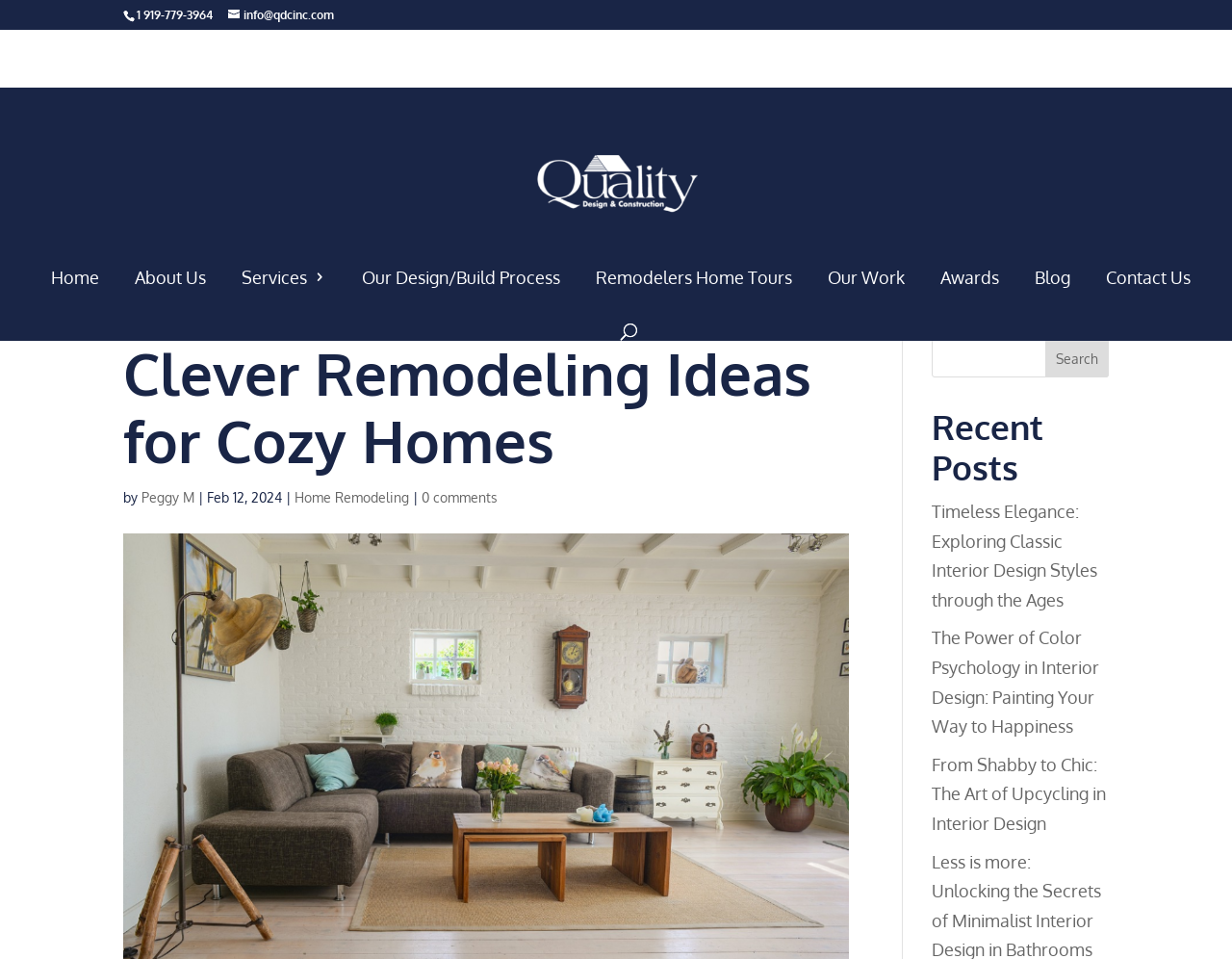Determine the bounding box coordinates of the region to click in order to accomplish the following instruction: "Send an email". Provide the coordinates as four float numbers between 0 and 1, specifically [left, top, right, bottom].

[0.185, 0.008, 0.271, 0.023]